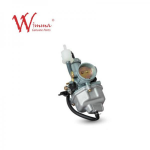Refer to the image and provide an in-depth answer to the question:
What is the primary color of the carburetor?

The primary color of the carburetor can be determined by observing the image, which shows that the carburetor is primarily silver in color, featuring various intricate parts.